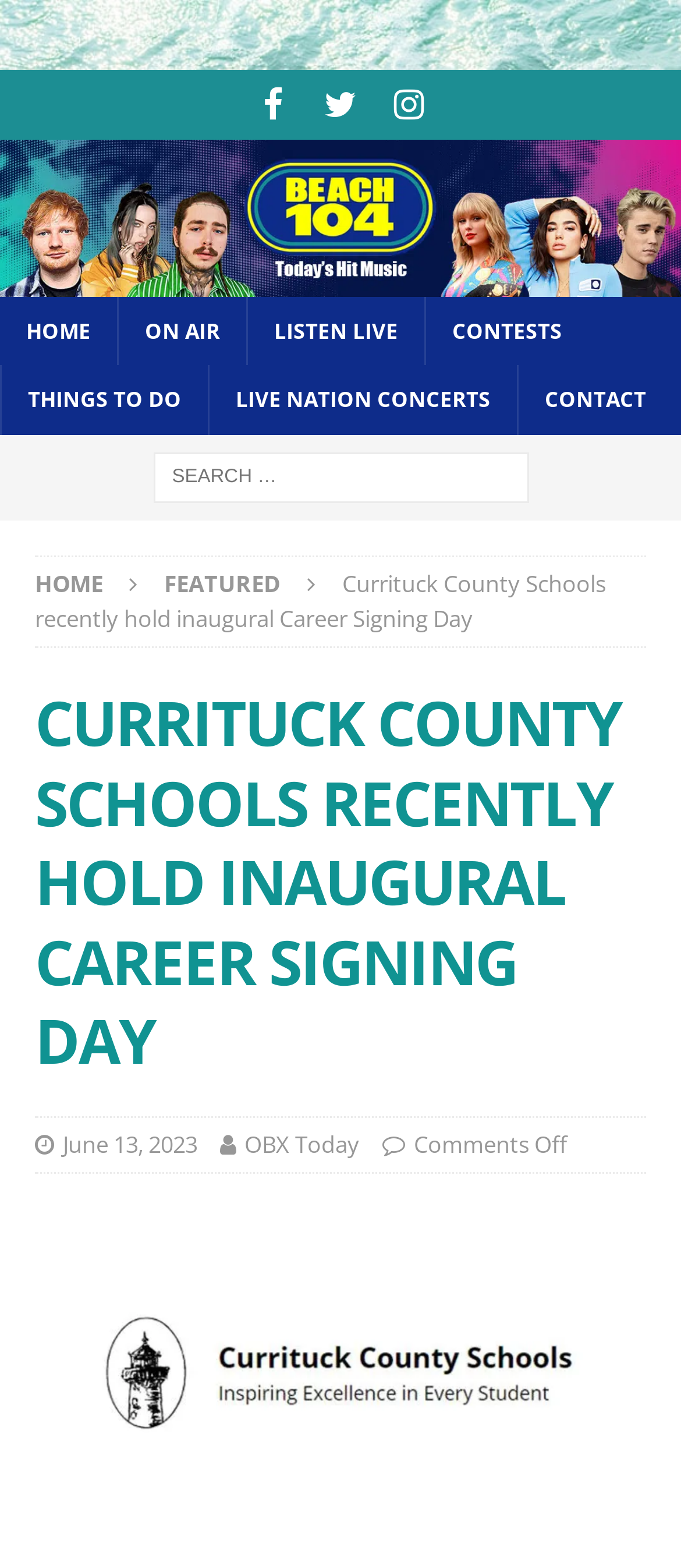Please identify the bounding box coordinates of the clickable element to fulfill the following instruction: "View OBX Today". The coordinates should be four float numbers between 0 and 1, i.e., [left, top, right, bottom].

[0.359, 0.719, 0.528, 0.739]